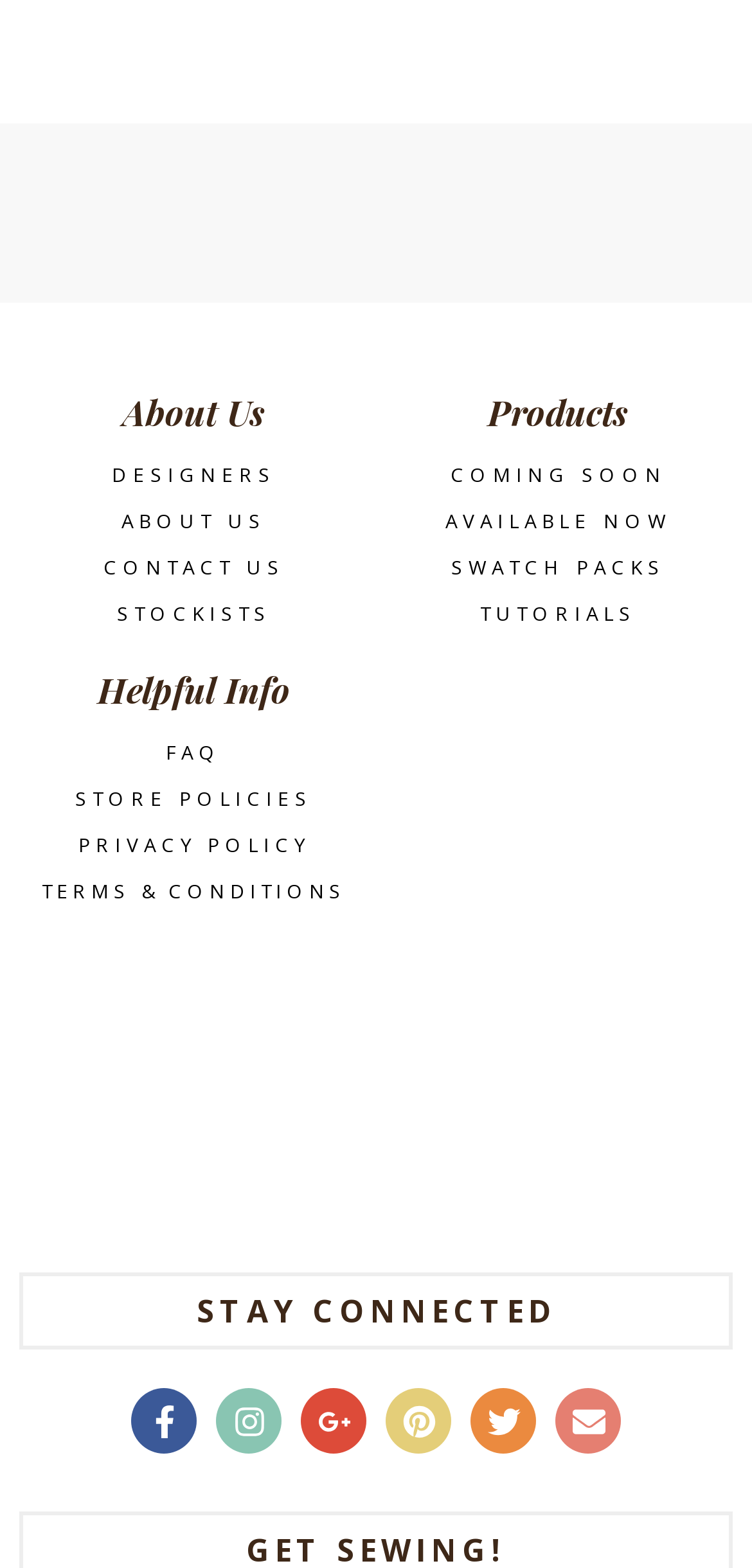Pinpoint the bounding box coordinates of the area that should be clicked to complete the following instruction: "Follow on Facebook". The coordinates must be given as four float numbers between 0 and 1, i.e., [left, top, right, bottom].

[0.174, 0.886, 0.262, 0.927]